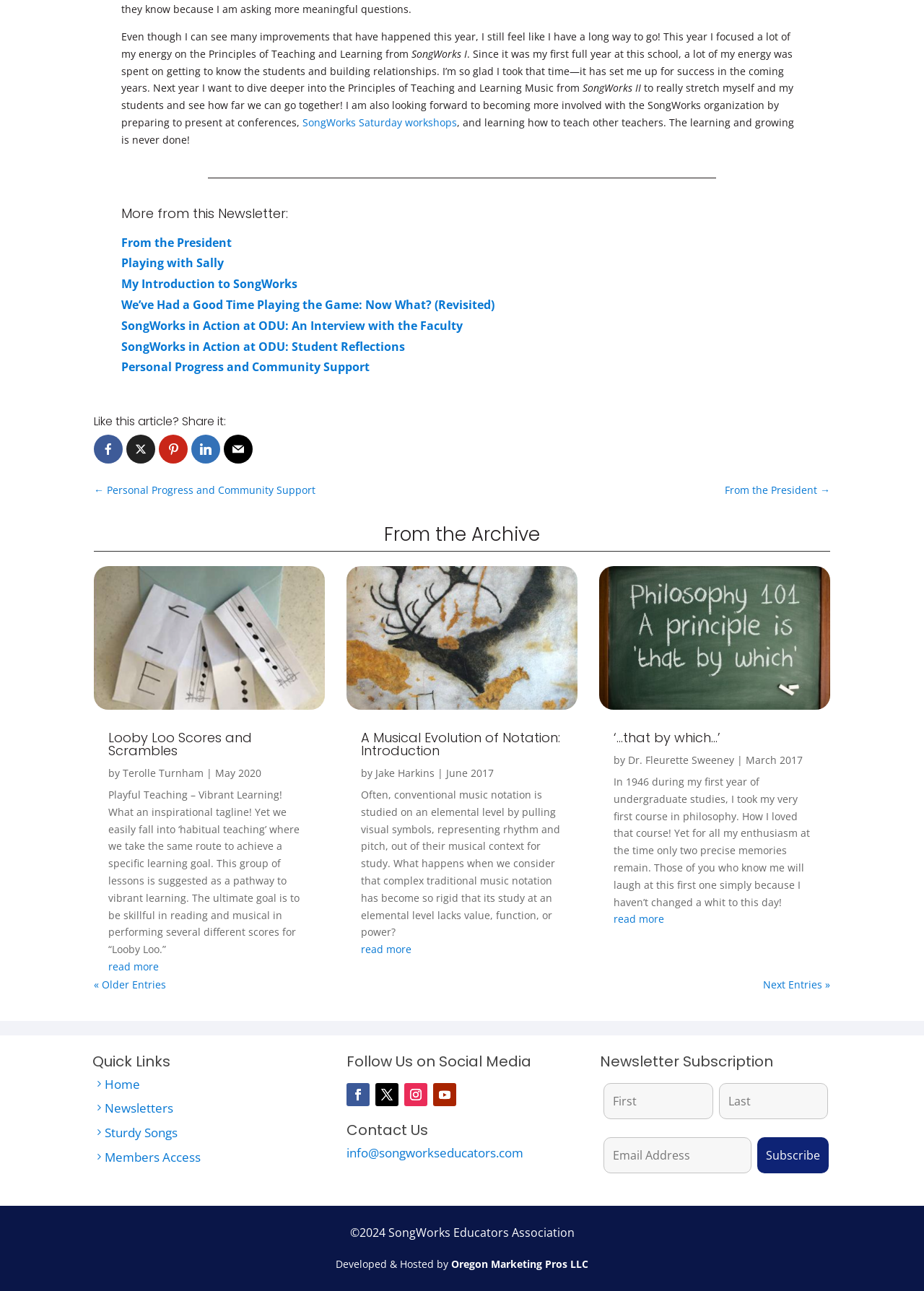Identify the bounding box coordinates for the element you need to click to achieve the following task: "Read more about 'Looby Loo Scores and Scrambles'". Provide the bounding box coordinates as four float numbers between 0 and 1, in the form [left, top, right, bottom].

[0.117, 0.743, 0.172, 0.754]